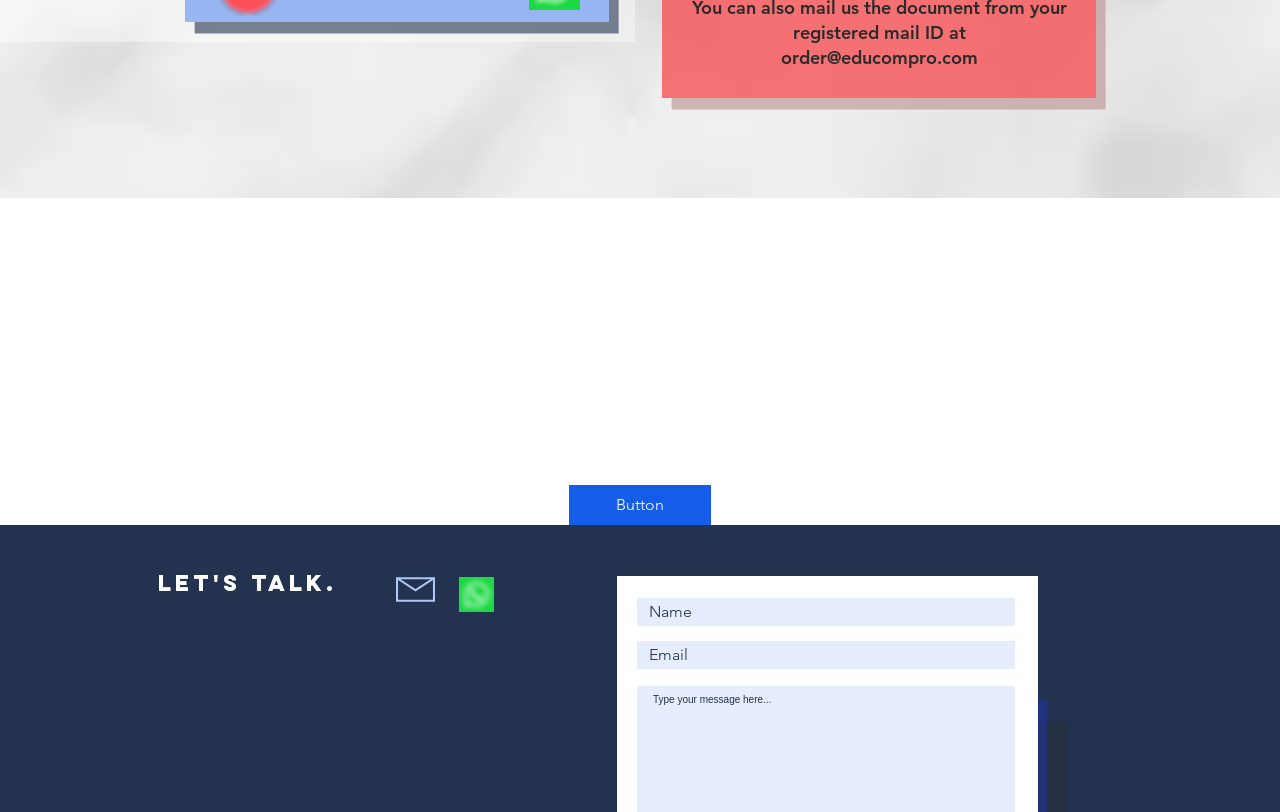Based on the image, provide a detailed response to the question:
What is the purpose of the 'Name' textbox?

The 'Name' textbox is a required field, and its purpose is to input the user's name, likely for contact or identification purposes.